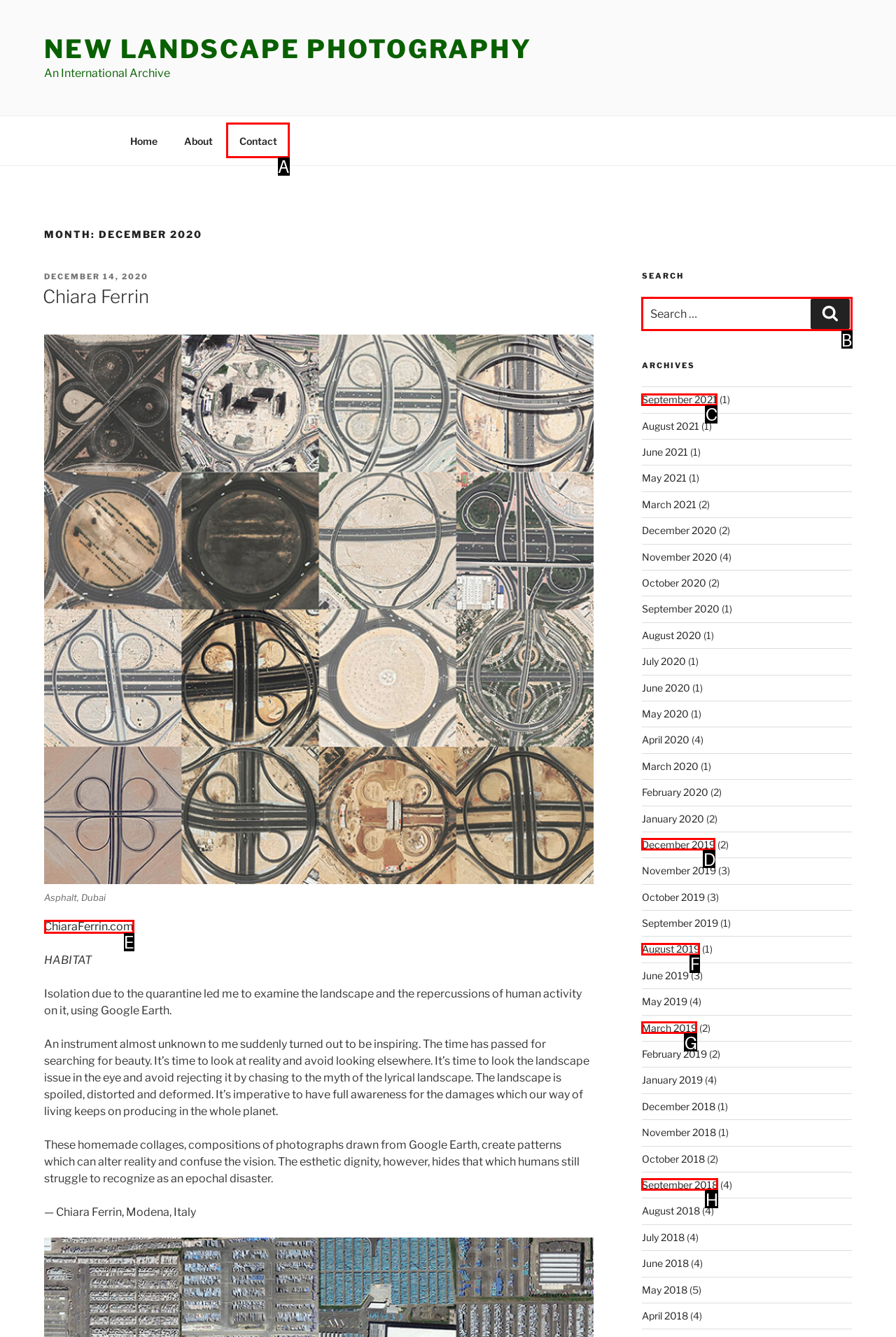Identify the correct UI element to click to follow this instruction: Visit the 'Contact' page
Respond with the letter of the appropriate choice from the displayed options.

A